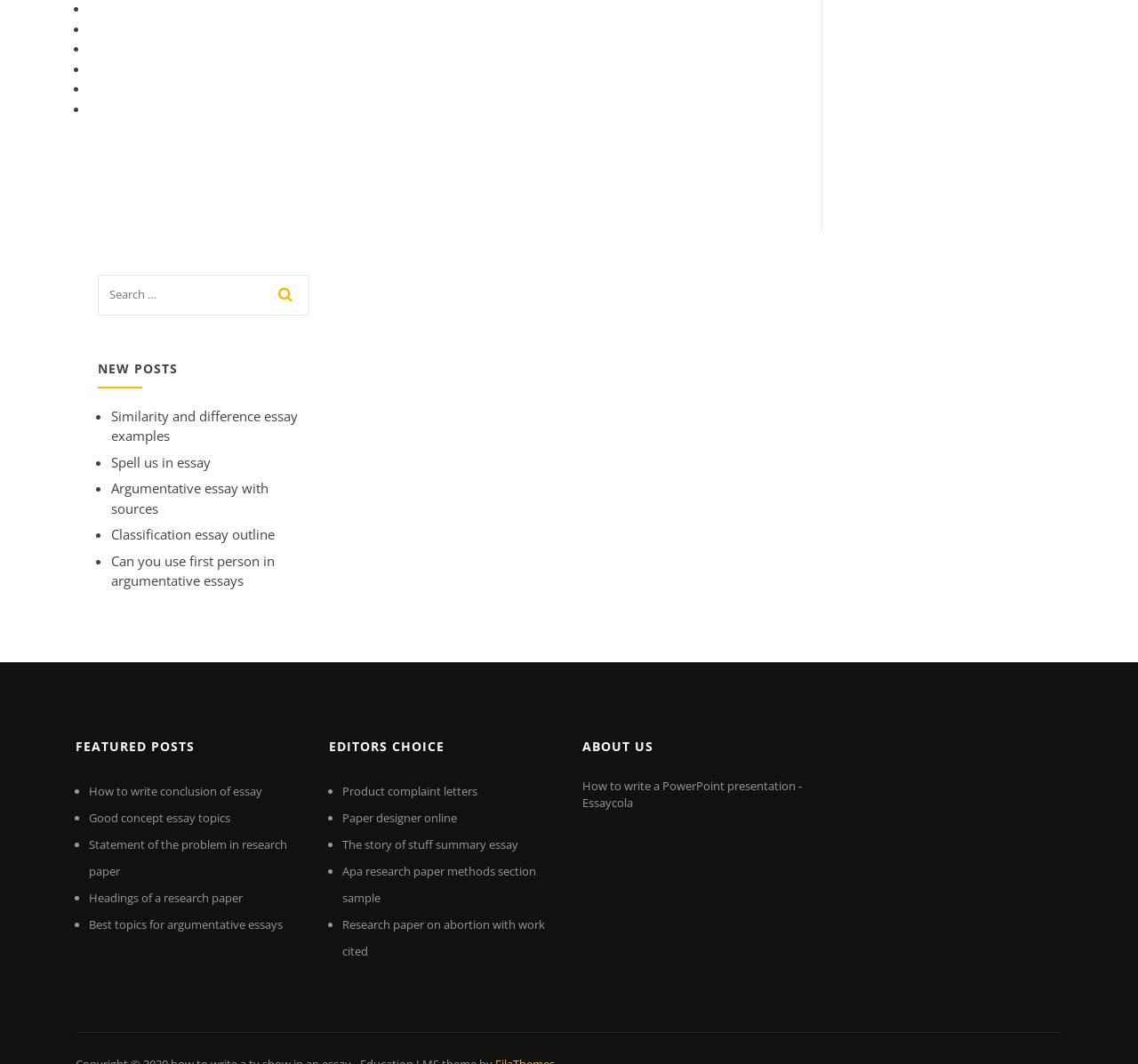What is the purpose of the search bar?
Carefully analyze the image and provide a detailed answer to the question.

The search bar is located in the top section of the webpage, and it has a textbox and a button with a magnifying glass icon. This suggests that users can input keywords or phrases to search for specific posts or topics within the website.